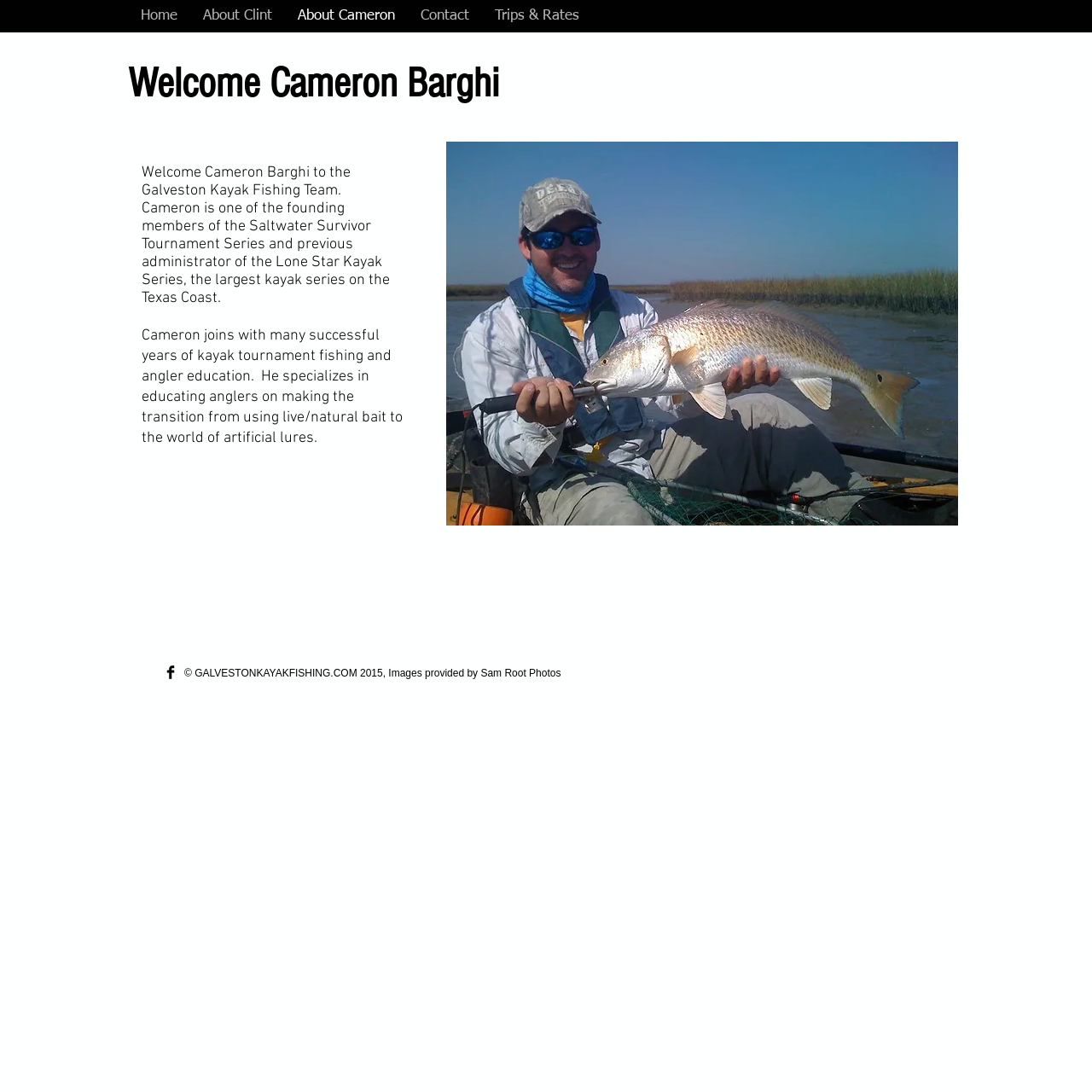Find the bounding box coordinates for the HTML element specified by: "Trips & Rates".

[0.441, 0.005, 0.542, 0.024]